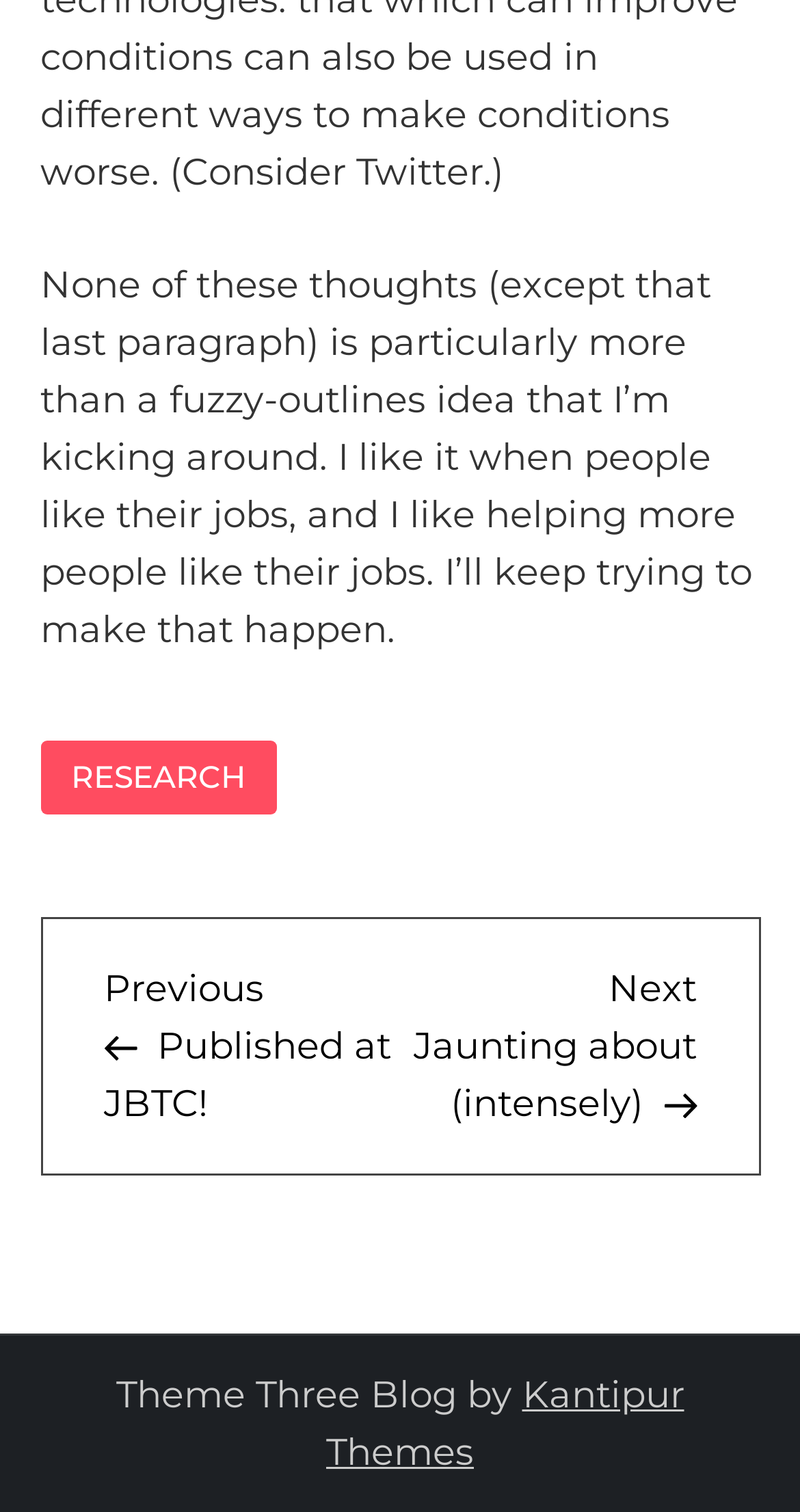Provide a short, one-word or phrase answer to the question below:
What is the text above the footer section?

None of these thoughts...